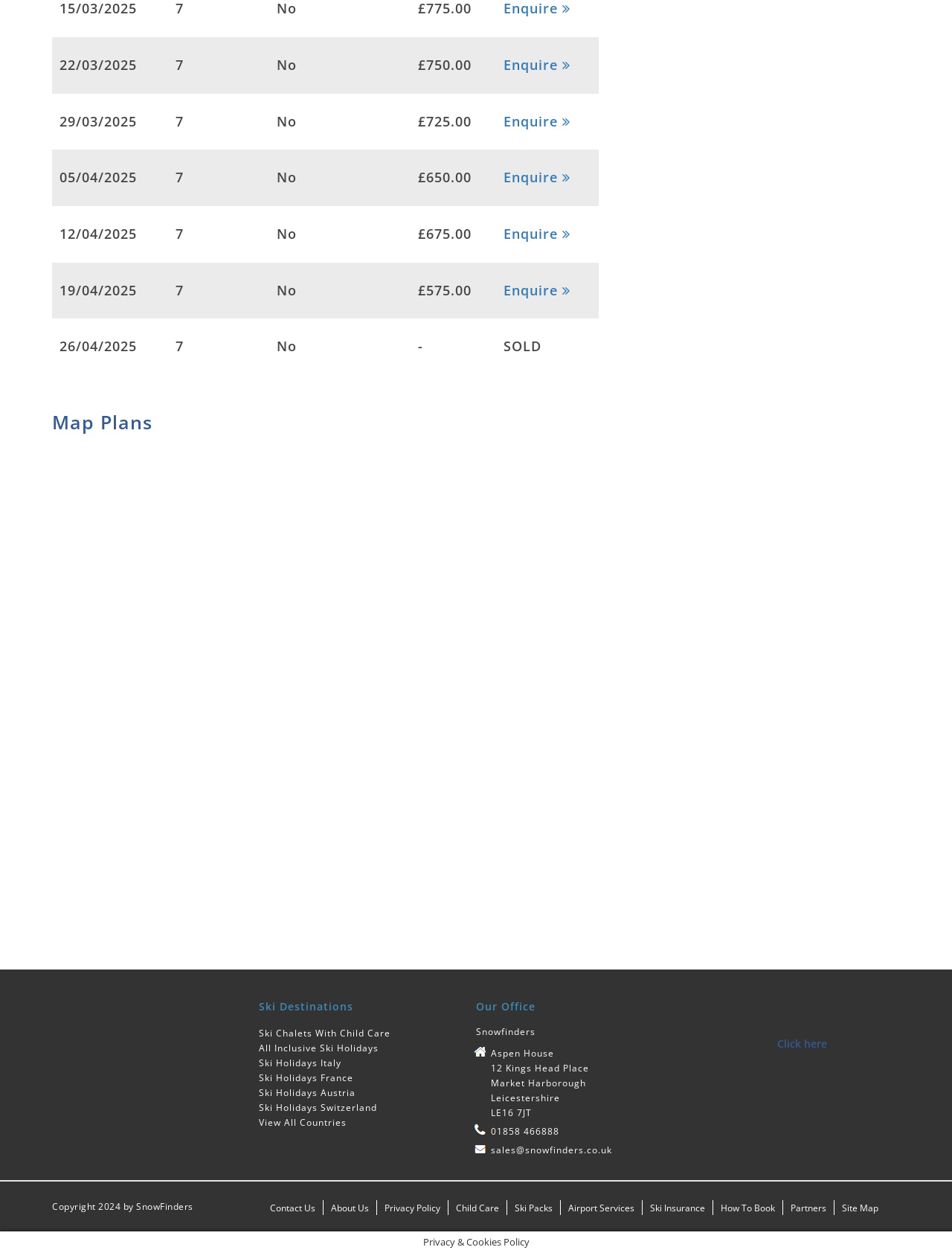Please answer the following question using a single word or phrase: 
What is the status of the sixth ski holiday?

SOLD